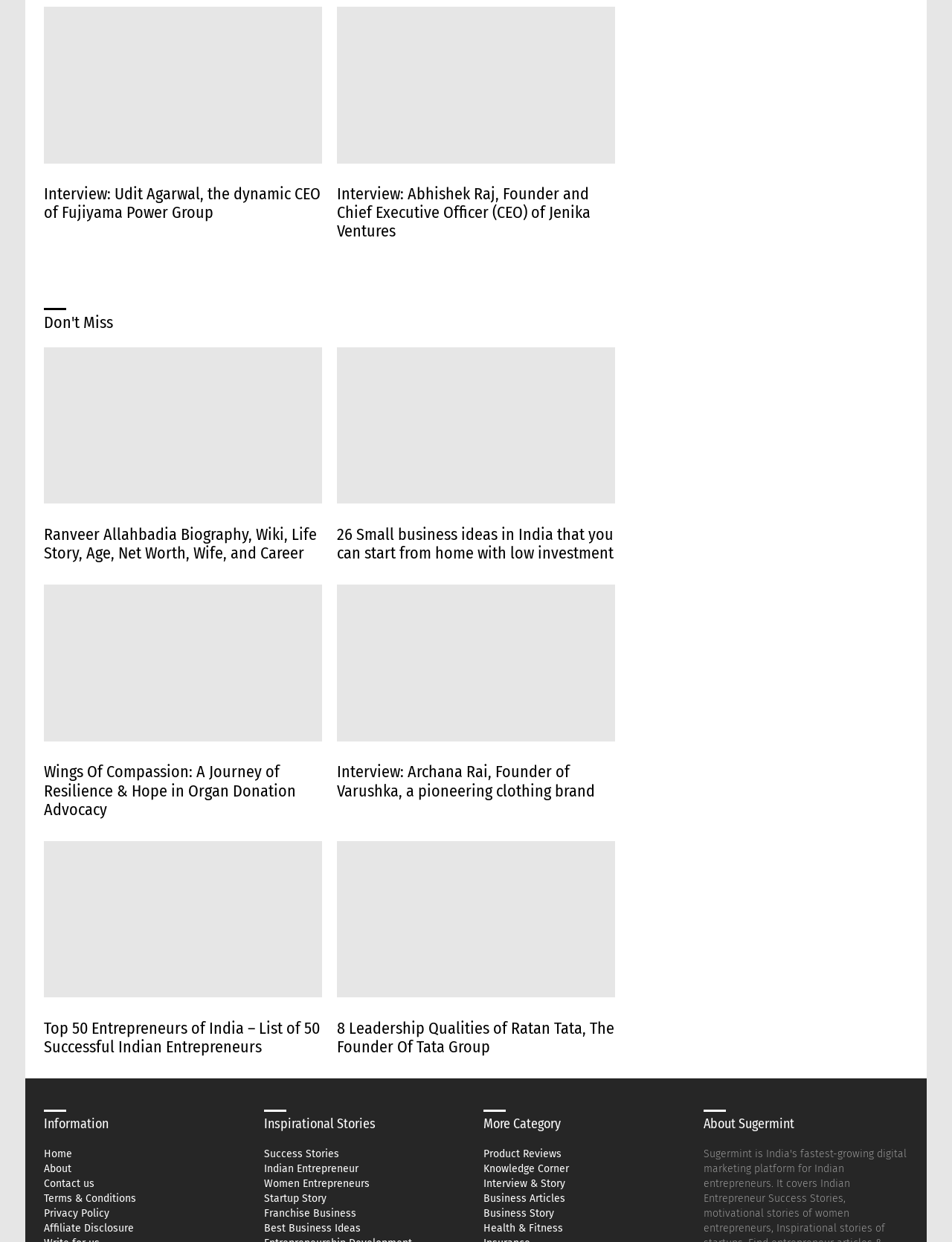Please identify the bounding box coordinates of where to click in order to follow the instruction: "View Corporate Tax Compliance services".

None